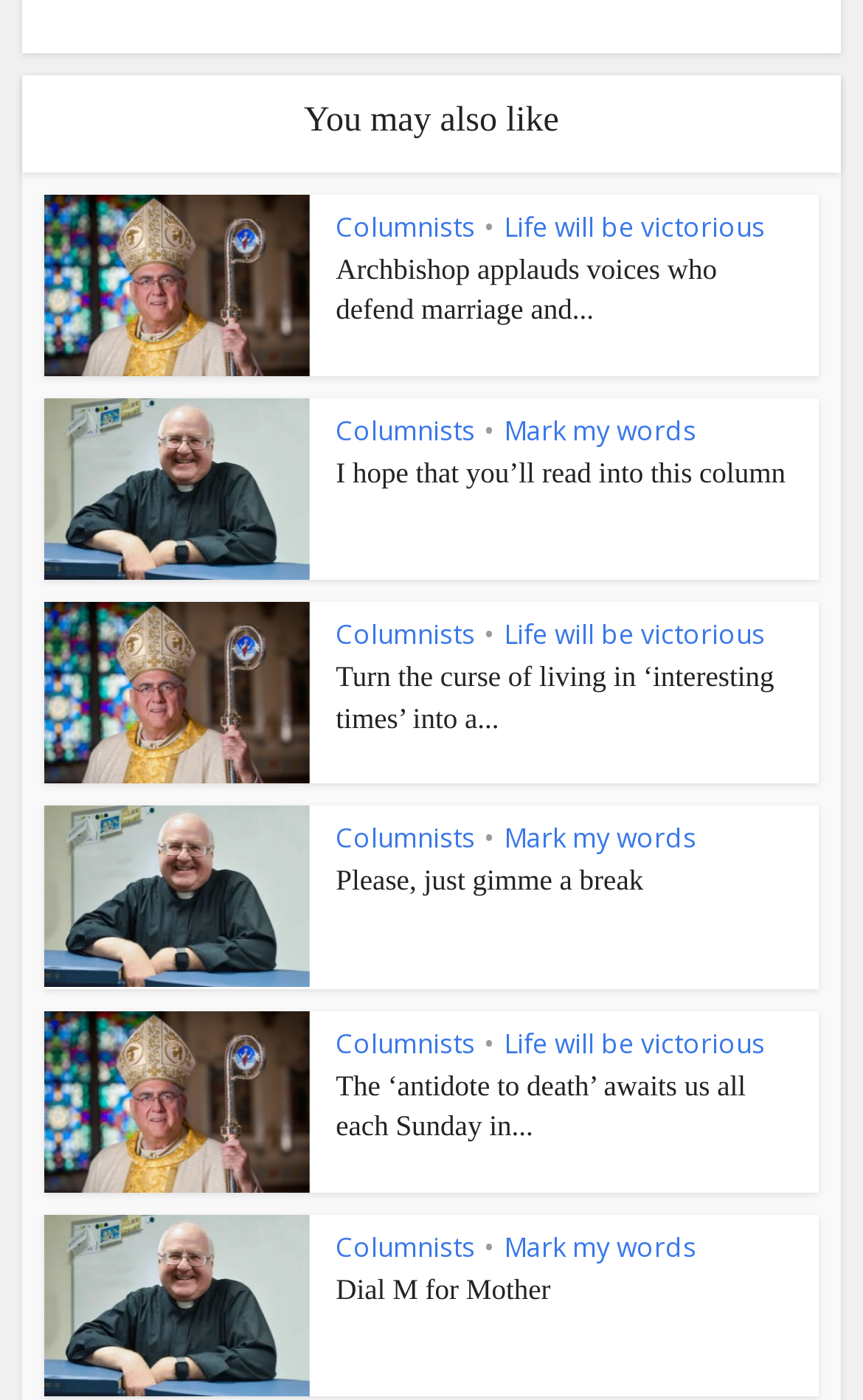From the webpage screenshot, predict the bounding box of the UI element that matches this description: "Please, just gimme a break".

[0.389, 0.617, 0.746, 0.641]